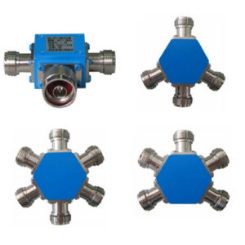What is the shape of the RF power divider?
Could you answer the question in a detailed manner, providing as much information as possible?

The caption describes the RF power divider as having a 'hexagonal shape', which suggests that the component has six sides and is shaped like a hexagon.